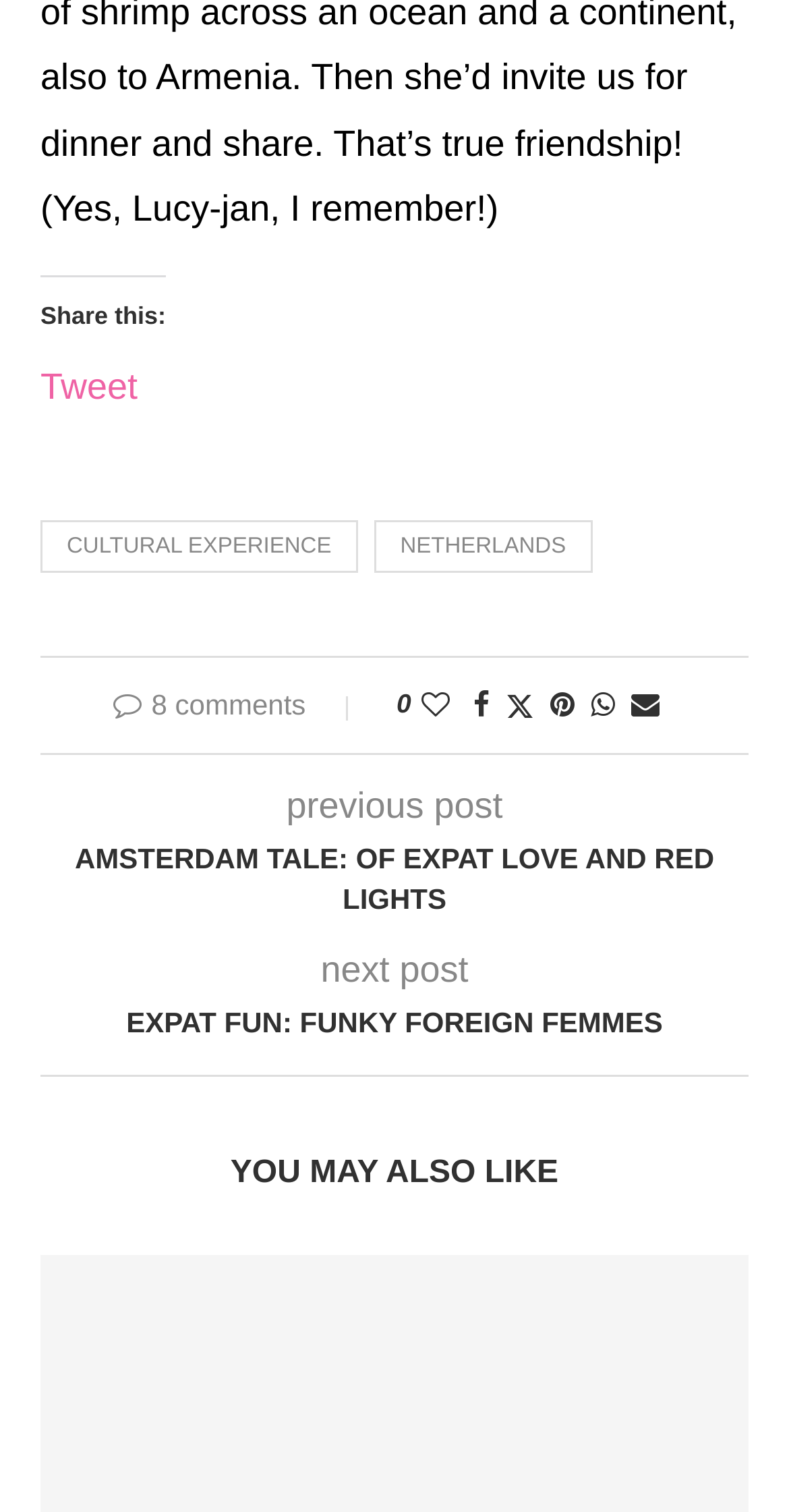What section is below the current post?
Using the visual information, respond with a single word or phrase.

YOU MAY ALSO LIKE